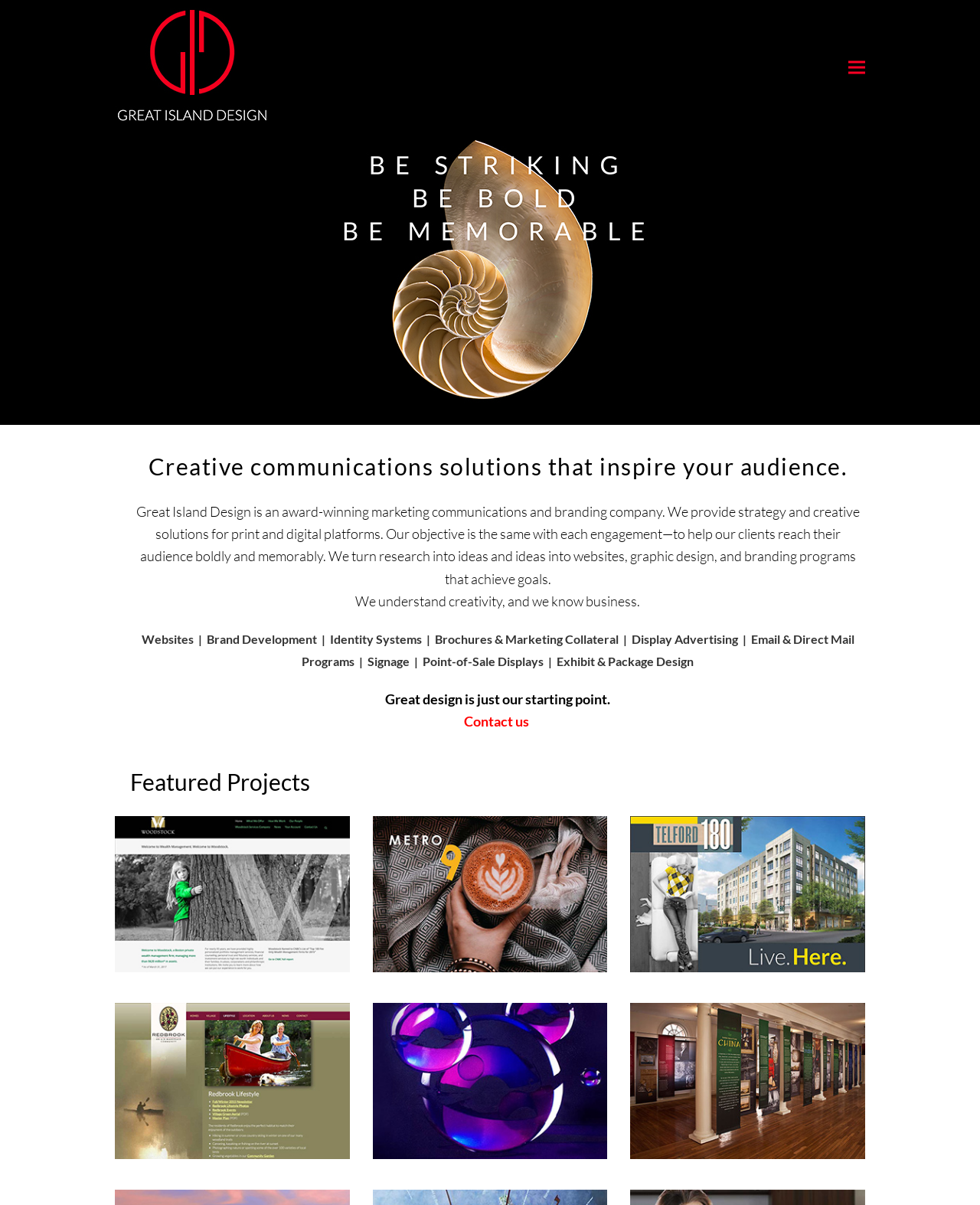Please find the bounding box coordinates of the element that needs to be clicked to perform the following instruction: "Explore the 'Woodstock Project'". The bounding box coordinates should be four float numbers between 0 and 1, represented as [left, top, right, bottom].

[0.117, 0.677, 0.357, 0.807]